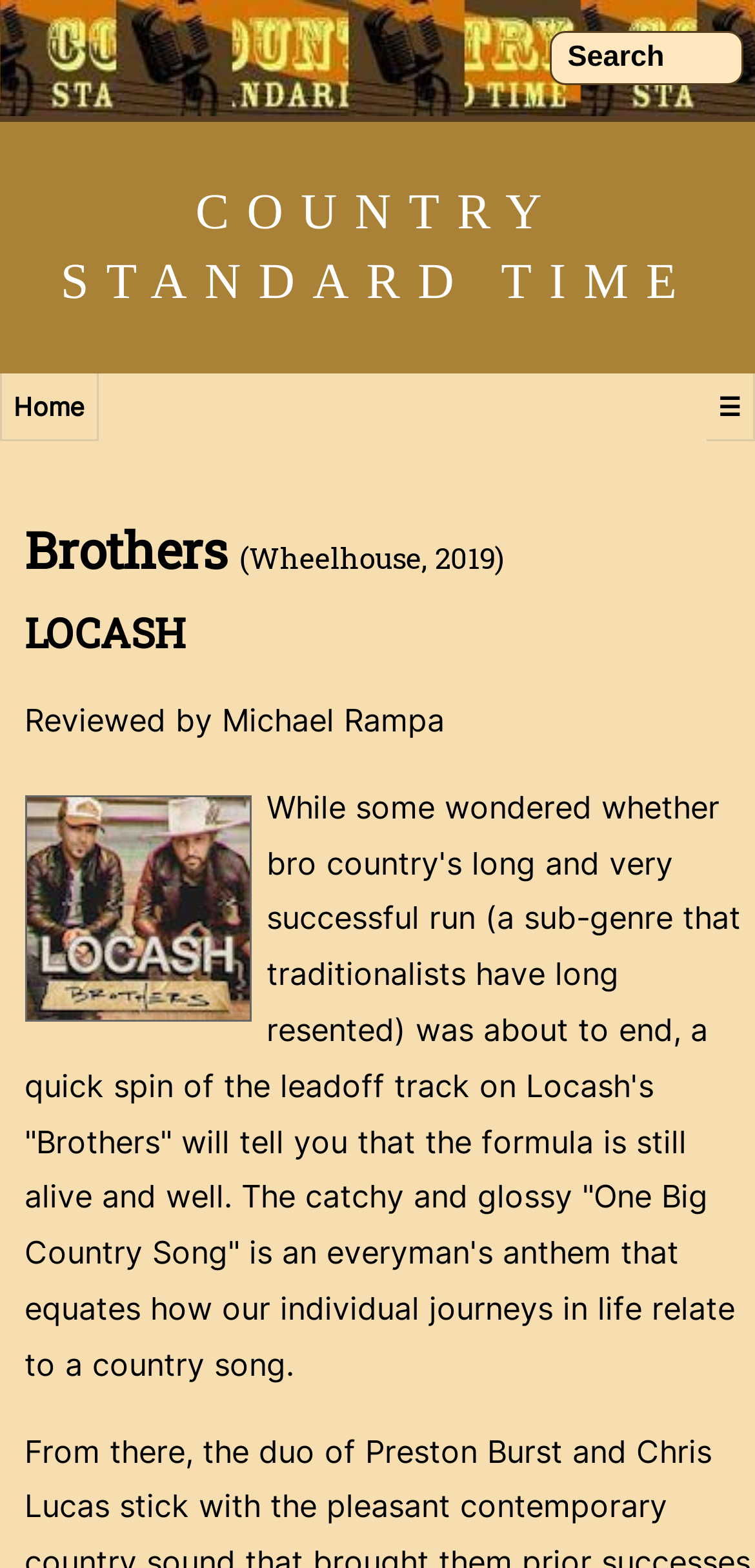What is the bounding box coordinate of the search textbox?
Answer with a single word or phrase, using the screenshot for reference.

[0.728, 0.02, 0.985, 0.054]